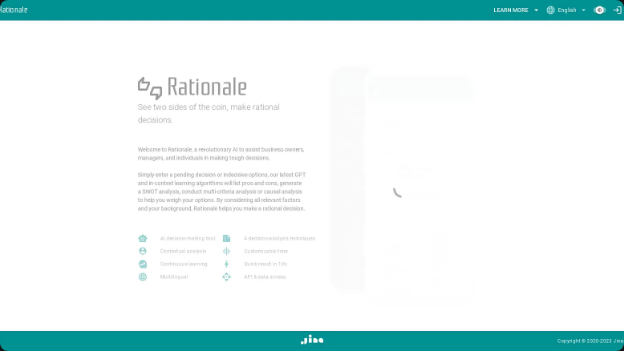What technology is used for advanced decision-making support?
From the details in the image, answer the question comprehensively.

The text introduces Rationale's functionalities, including providing advanced decision-making support using the latest GPT and in-context learning technologies. This suggests that Rationale leverages these technologies to facilitate informed decision-making.